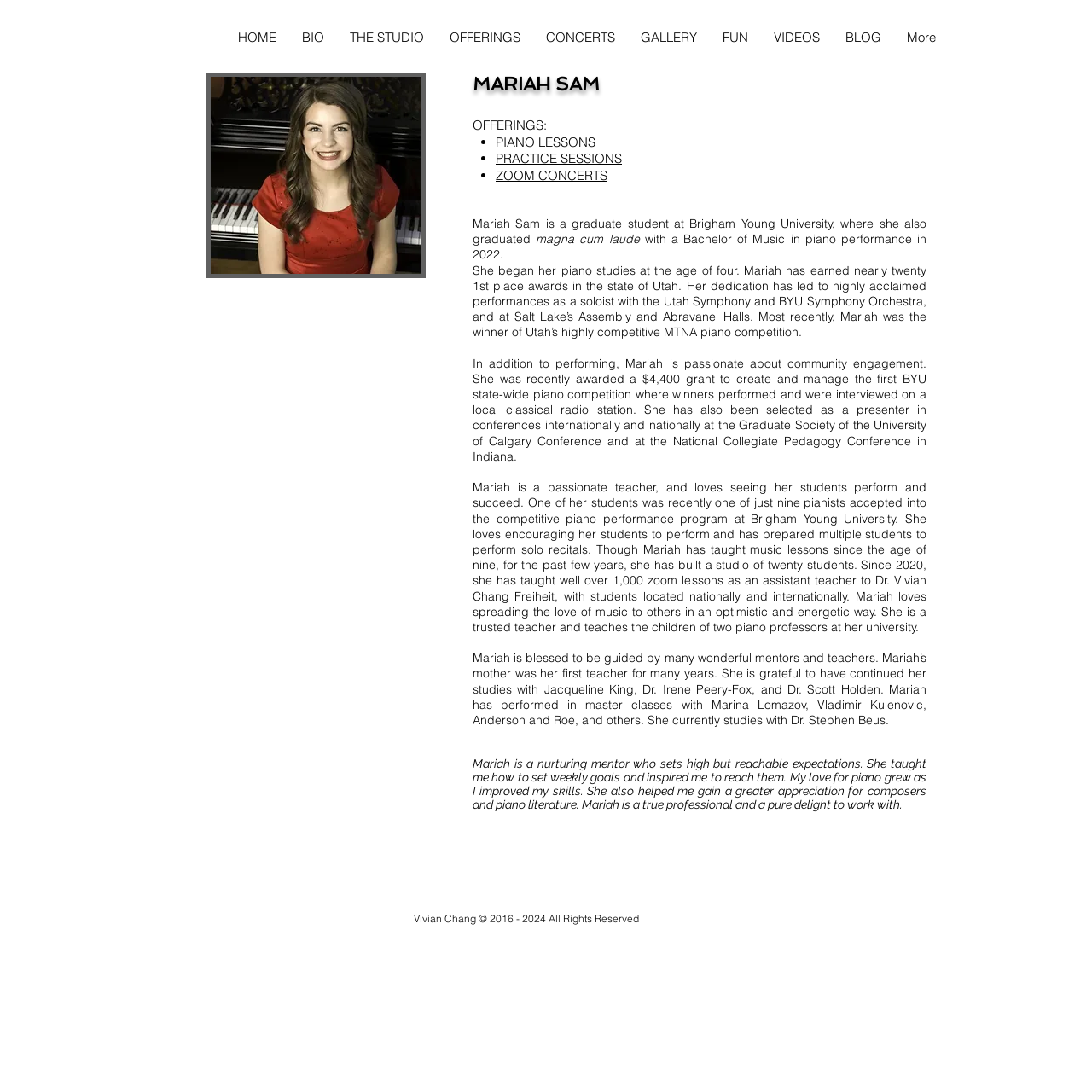Please specify the bounding box coordinates of the clickable section necessary to execute the following command: "Click BIO".

[0.265, 0.024, 0.309, 0.044]